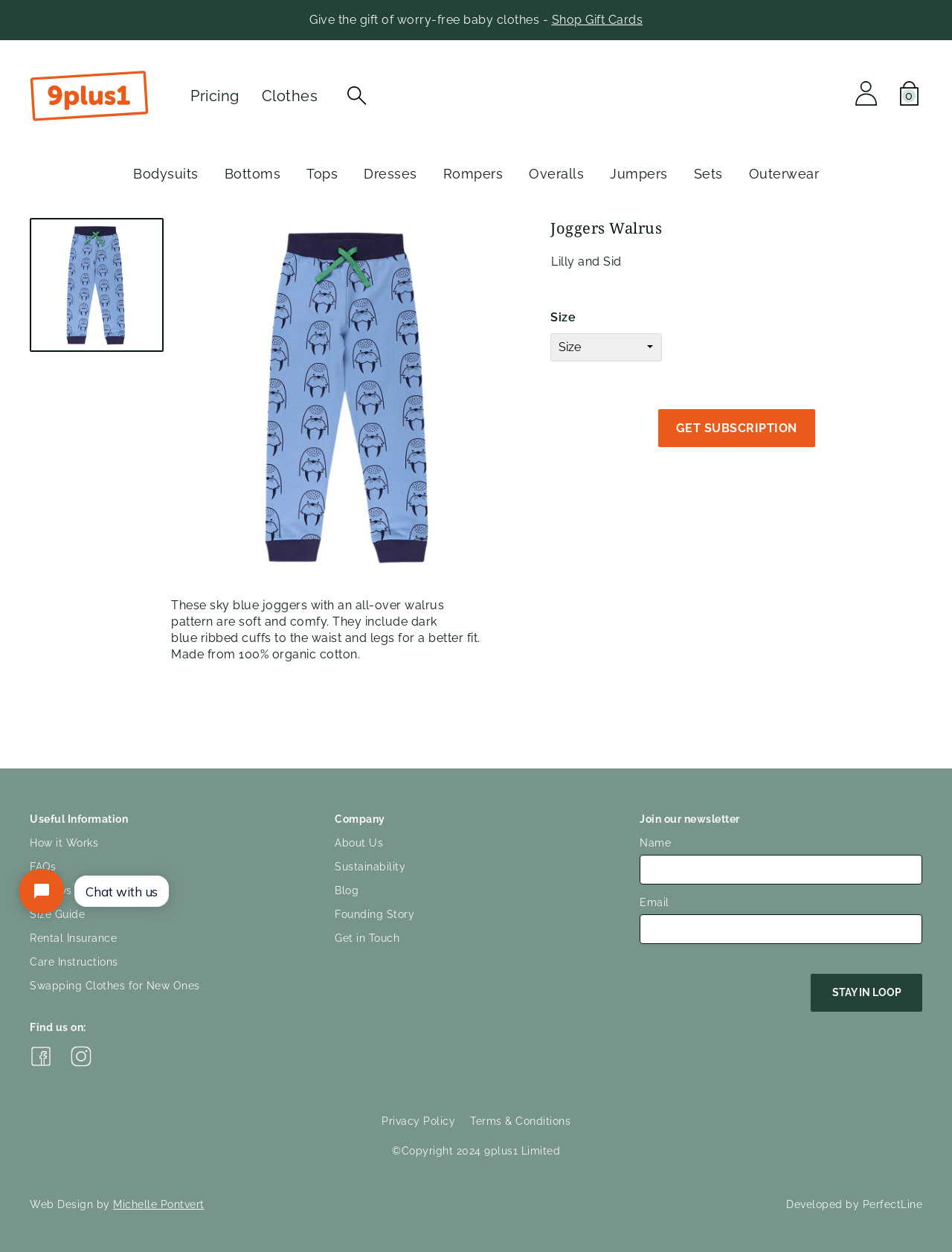What is the brand of the baby clothes?
Carefully analyze the image and provide a thorough answer to the question.

The brand of the baby clothes can be determined by looking at the logo on the top left corner of the webpage, which is an image with the text '9plus1'.